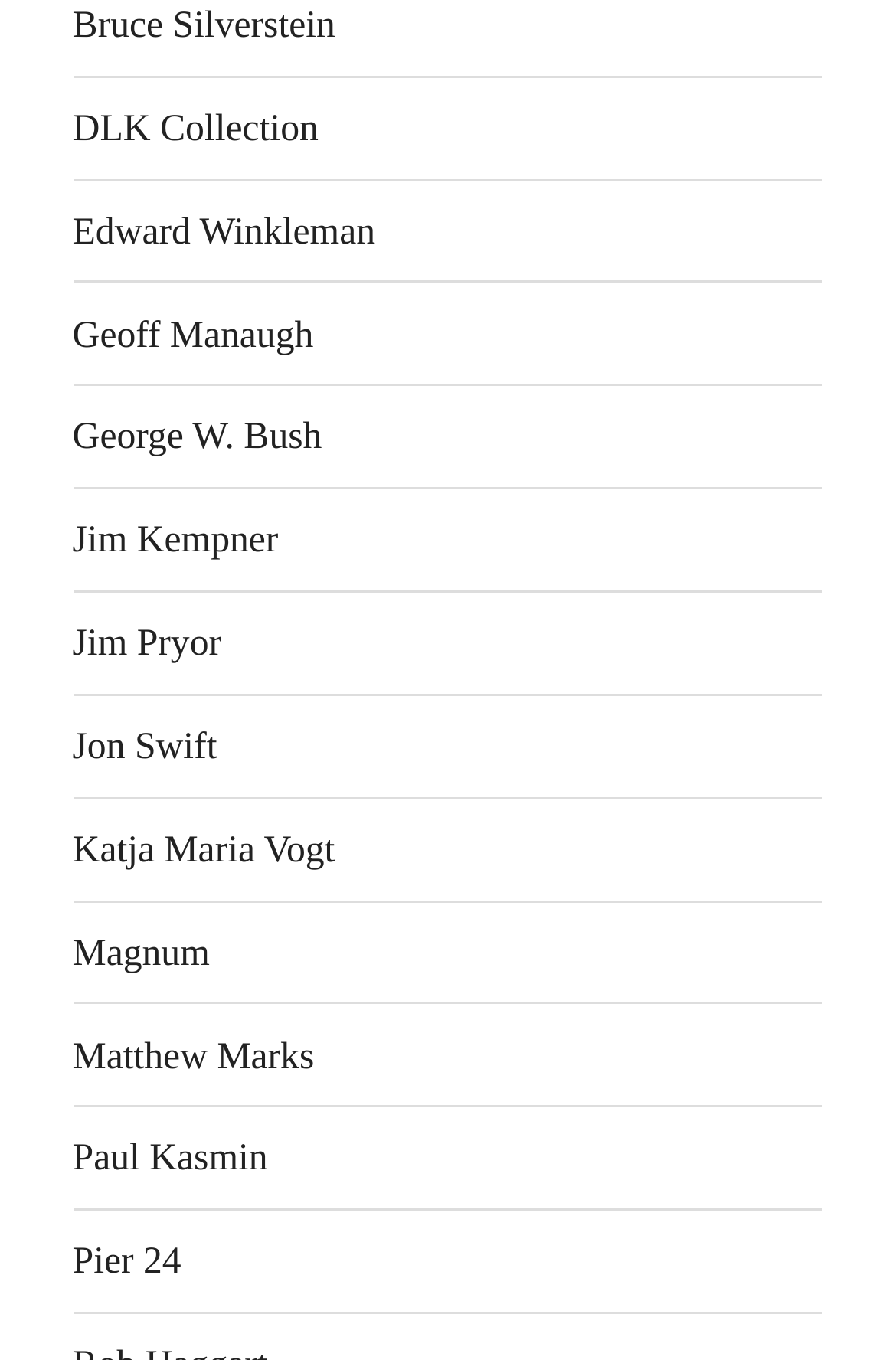Give a concise answer using only one word or phrase for this question:
Are the links arranged vertically?

Yes